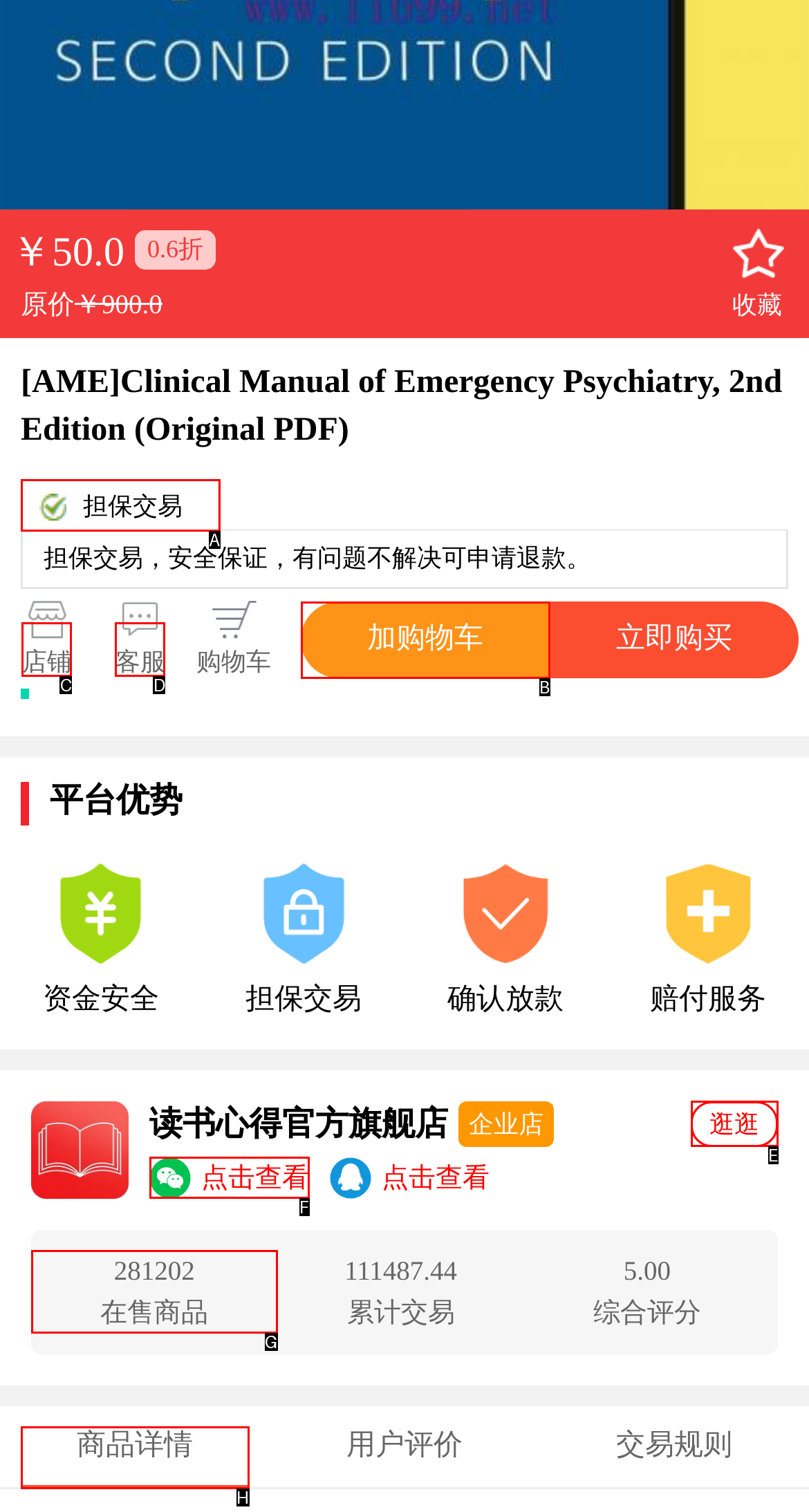Choose the HTML element that aligns with the description: 担保交易. Indicate your choice by stating the letter.

A